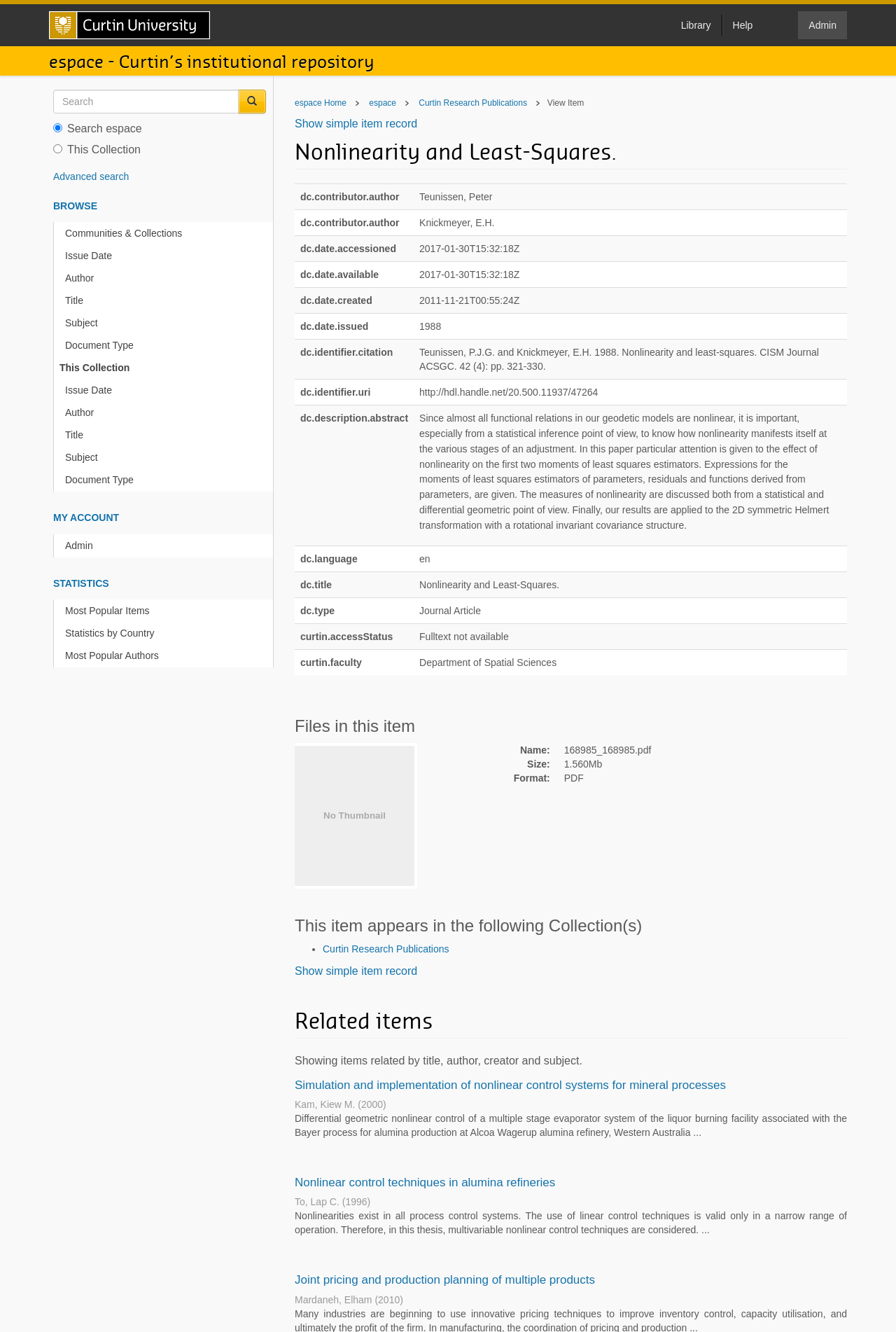Please specify the bounding box coordinates in the format (top-left x, top-left y, bottom-right x, bottom-right y), with values ranging from 0 to 1. Identify the bounding box for the UI component described as follows: espace - Curtin’s institutional repository

[0.055, 0.035, 0.945, 0.057]